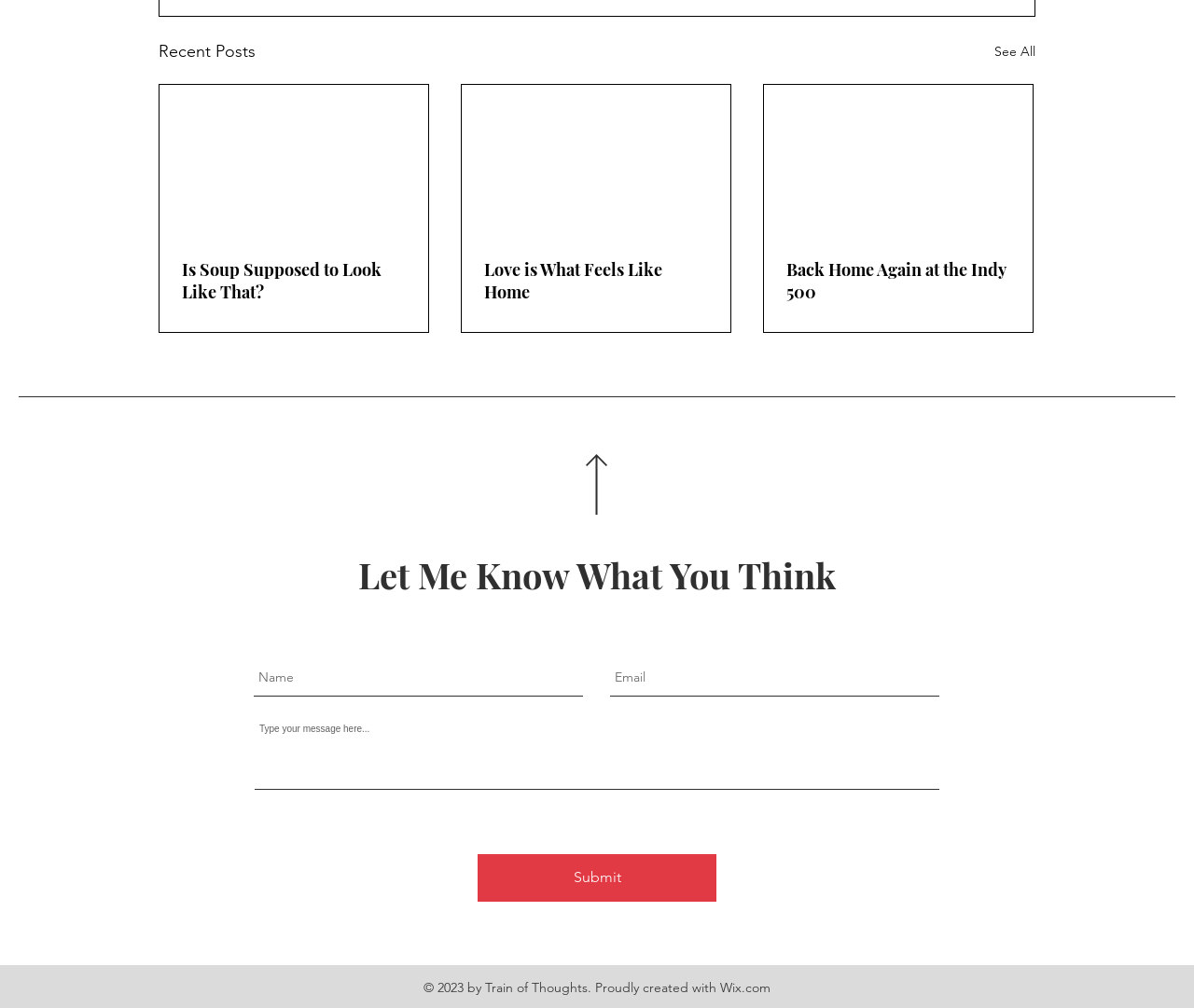Can you find the bounding box coordinates for the element to click on to achieve the instruction: "Click the 'Submit' button"?

[0.4, 0.847, 0.6, 0.895]